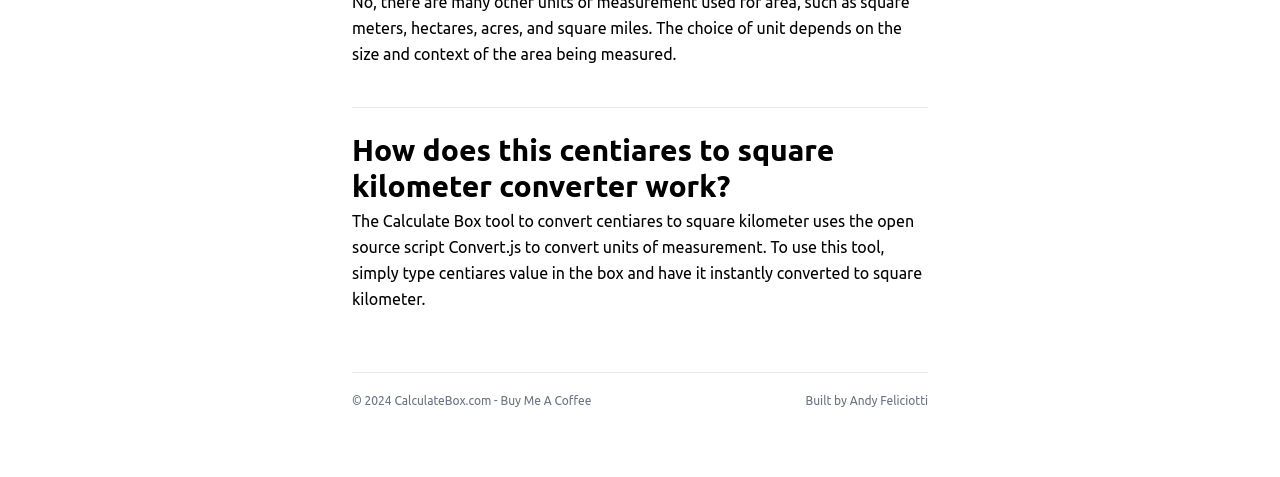What is the copyright year of the webpage?
Make sure to answer the question with a detailed and comprehensive explanation.

The copyright year of the webpage is 2024, as stated in the text '© 2024'.